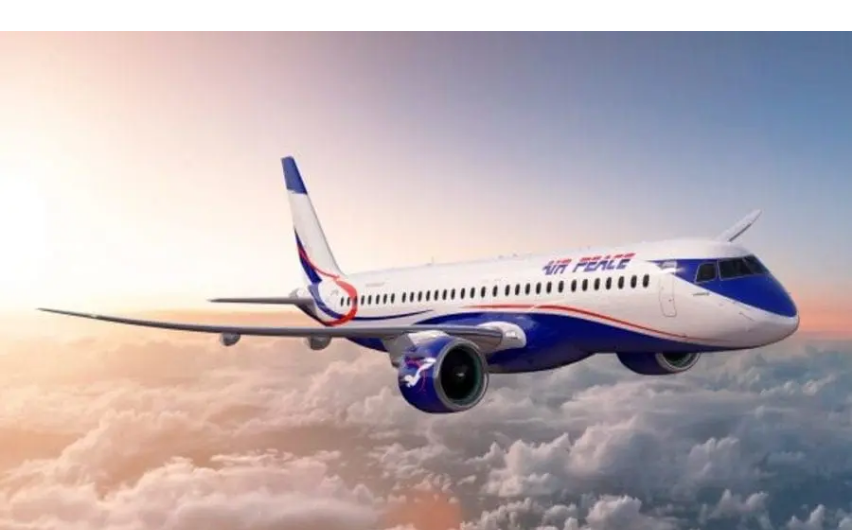Where is Air Peace expanding its service to?
Please provide a detailed answer to the question.

The image represents Air Peace's recent approval from the Nigerian government to operate flights to international destinations, specifically Tel Aviv, Israel, and Mumbai, India, marking the airline's expansion of its service reach.